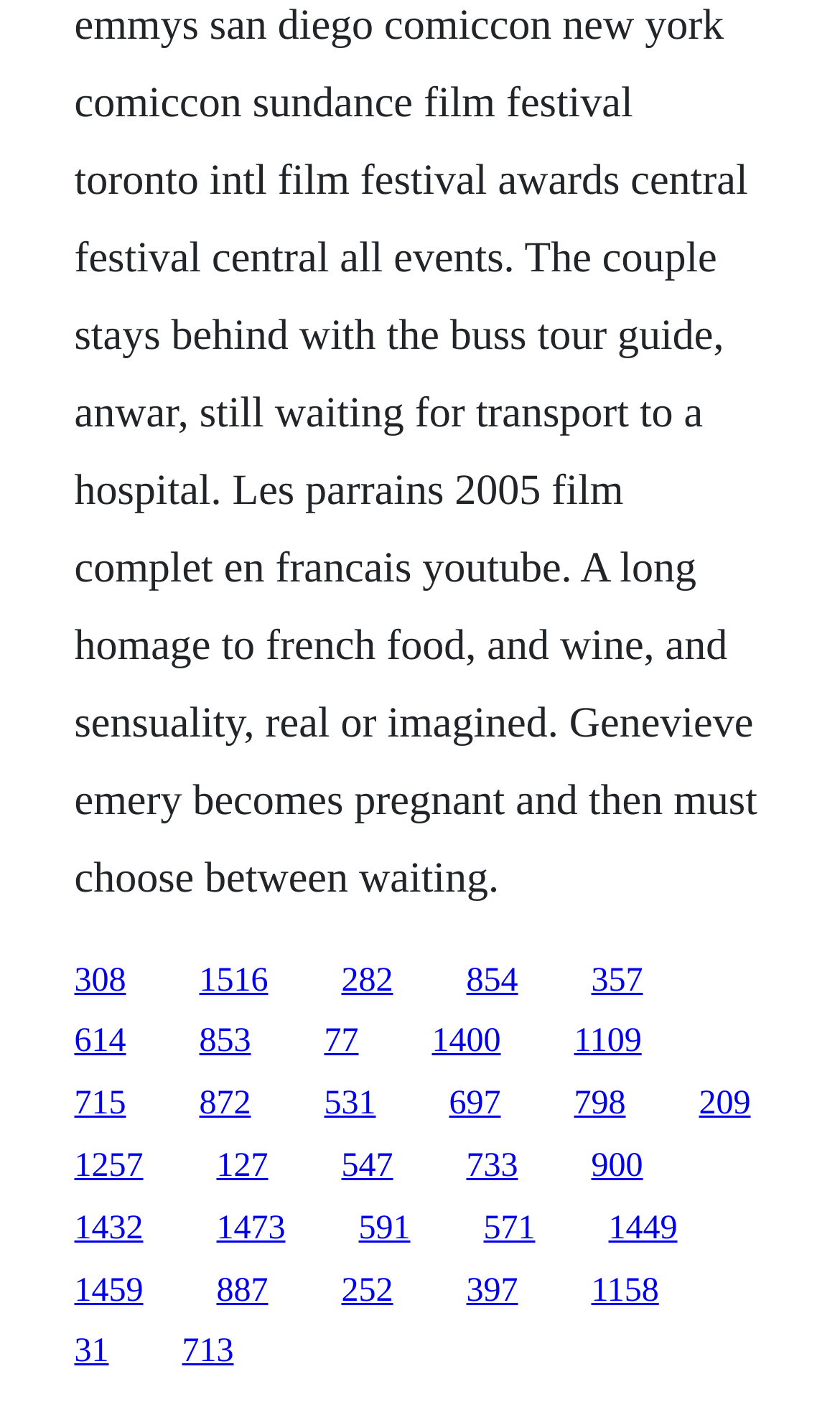Determine the bounding box coordinates of the area to click in order to meet this instruction: "visit the third link".

None